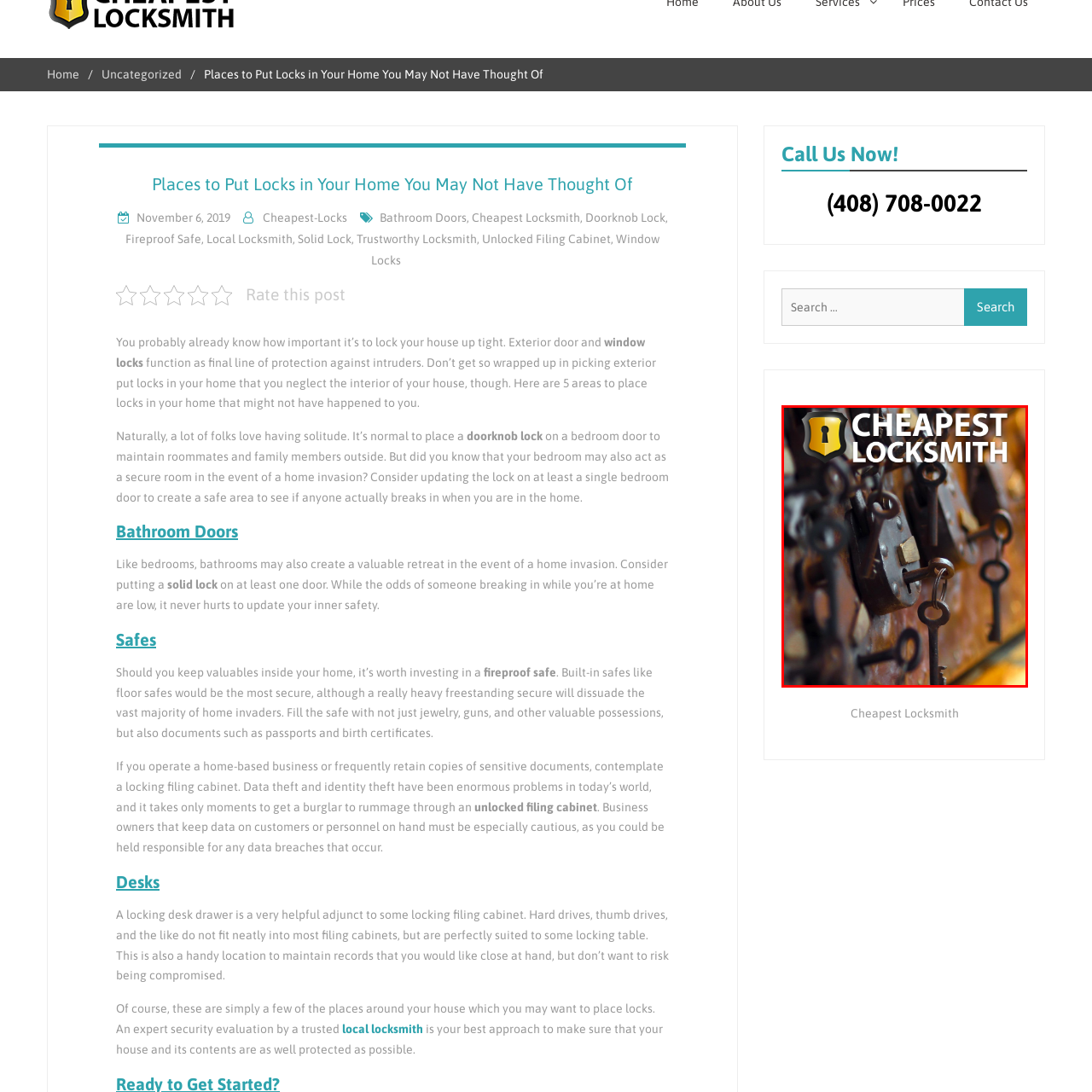Write a comprehensive caption detailing the image within the red boundary.

The image features a close-up of various old-fashioned locks, showcasing their intricate details and rustic charm. Prominently displayed at the top is the text "CHEAPEST LOCKSMITH," accompanied by an emblematic shield icon, symbolizing security and trust. This visual representation emphasizes the importance of locksmith services in ensuring safety and protection for homes and businesses. The background of the image is a warm, metallic texture, enhancing the feeling of durability and reliability that comes with quality lock systems. This imagery aligns with the theme of security solutions, such as updating locks or investing in a locksmith for enhanced protection.